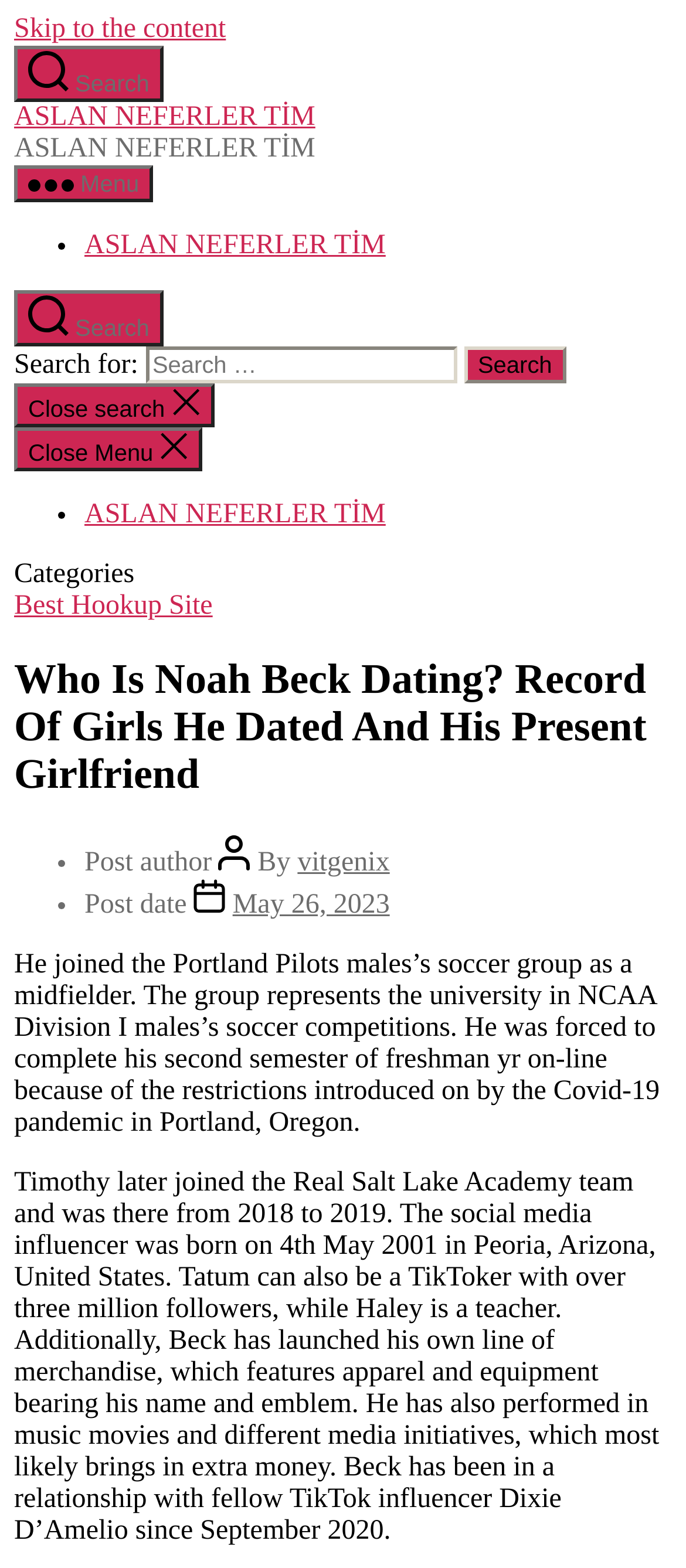What is the name of the author of this article?
Answer the question with a single word or phrase derived from the image.

vitgenix